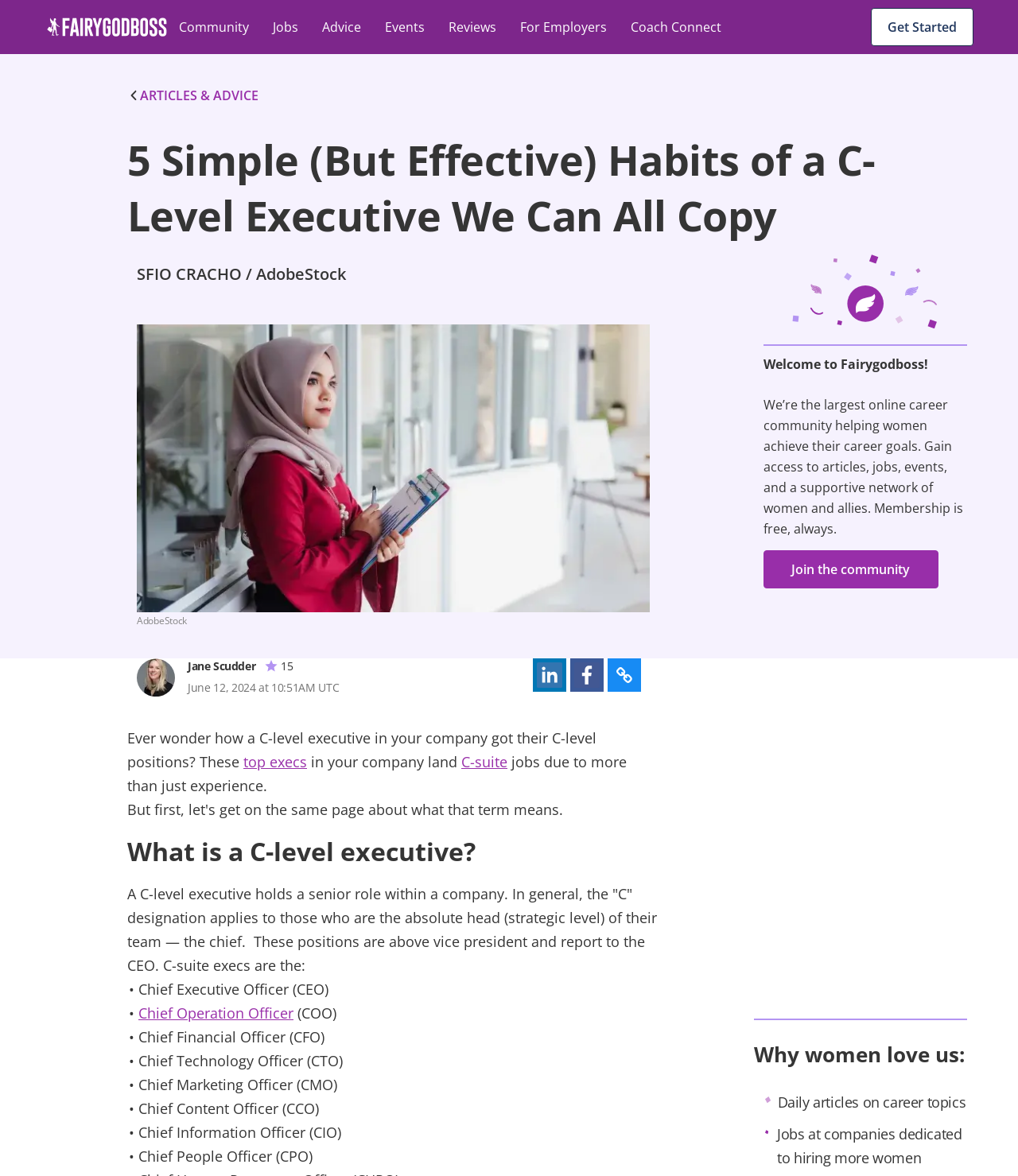Offer a thorough description of the webpage.

This webpage appears to be a career development platform, specifically focused on women's career advancement. At the top, there is a navigation menu with links to various sections, including "Community", "Jobs", "Advice", "Events", "Reviews", and "For Employers". On the right side of the navigation menu, there is a "Get Started" button.

Below the navigation menu, there is a prominent article section with a heading "5 Simple (But Effective) Habits of a C-Level Executive We Can All Copy". This section includes an image of a businesswoman and a brief description of the article. To the right of the article section, there is a profile picture with the name "Jane Scudder" and a timestamp "June 12, 2024 at 10:51AM UTC".

Further down the page, there is a section with a heading "Welcome to Fairygodboss!" which describes the platform as a career community helping women achieve their career goals. This section includes two images and a button to "Join the community".

The next section appears to be an introduction to C-level executives, with a heading "What is a C-level executive?" and a brief description of the role. This section is followed by a list of different C-level executive positions, including CEO, COO, CFO, CTO, CMO, CCO, CIO, and CPO.

Finally, there is a section with a heading "Why women love us:" which highlights the benefits of the platform, including daily articles on career topics and job listings at companies dedicated to hiring more women. This section includes two images and brief descriptions of the benefits.